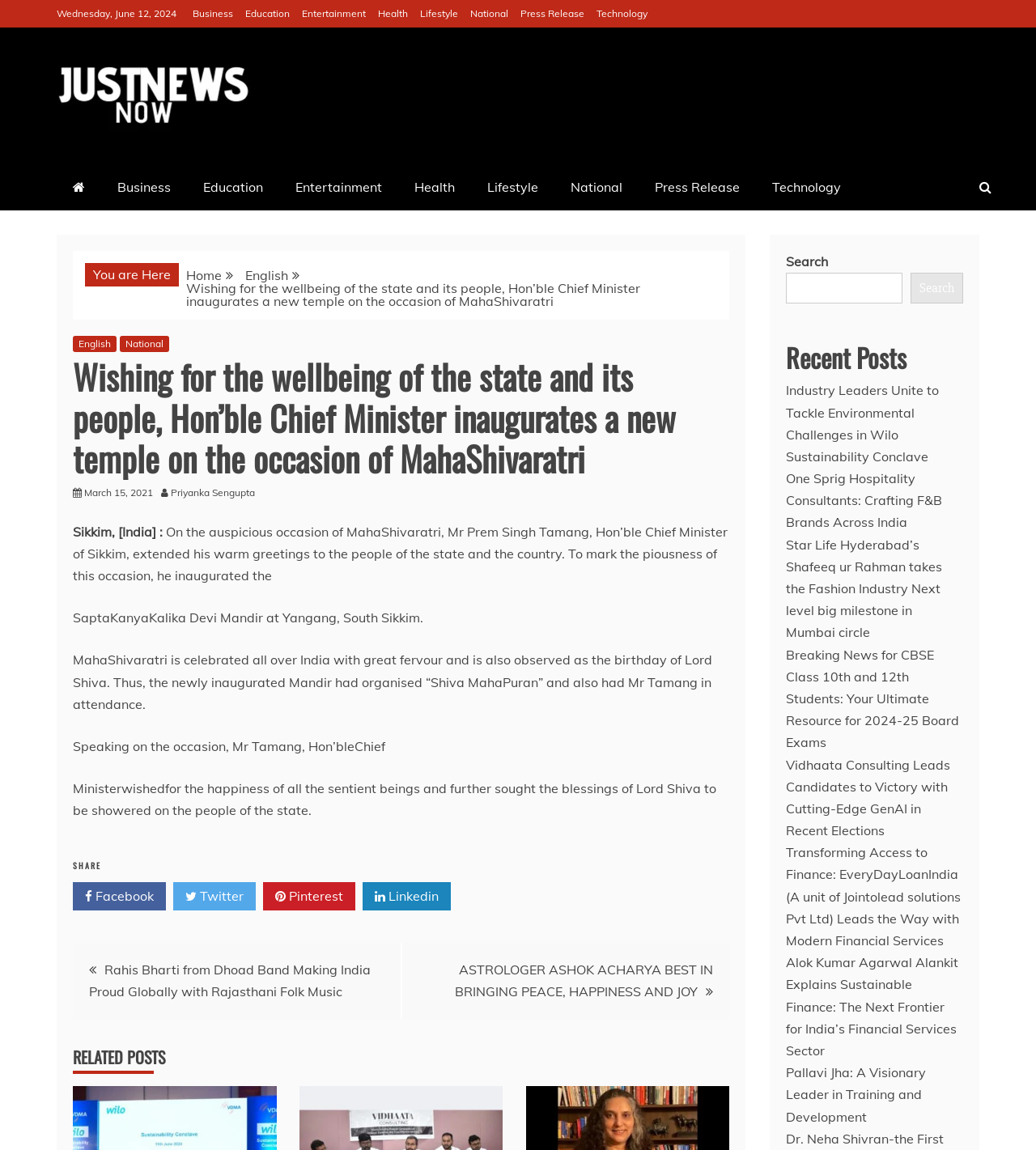What is the title of the first related post?
Can you provide an in-depth and detailed response to the question?

I scrolled down to the 'RELATED POSTS' section and found the title of the first related post, which is 'Rahis Bharti from Dhoad Band Making India Proud Globally with Rajasthani Folk Music'.